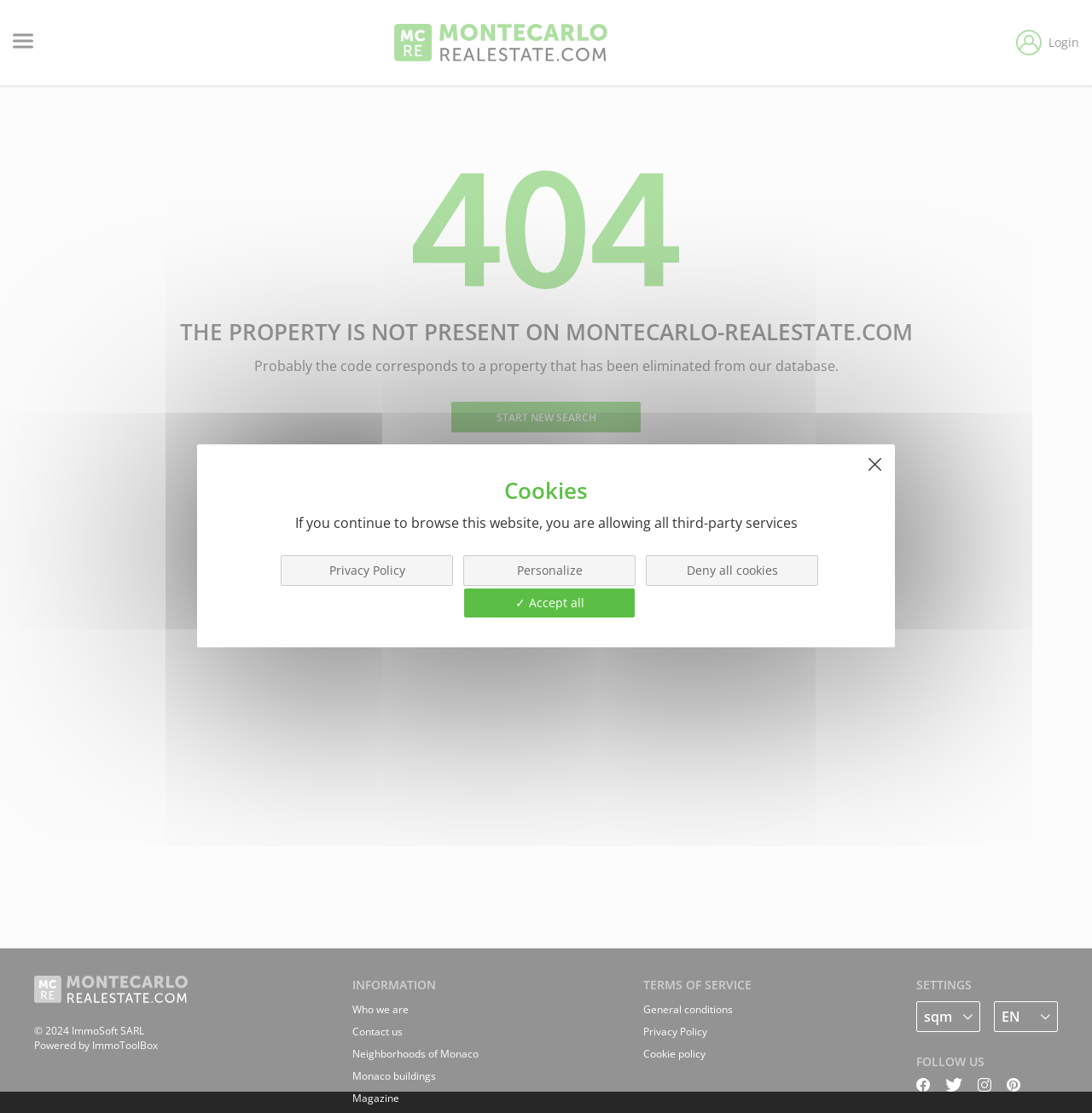Identify the bounding box coordinates of the region that needs to be clicked to carry out this instruction: "Click the START NEW SEARCH link". Provide these coordinates as four float numbers ranging from 0 to 1, i.e., [left, top, right, bottom].

[0.413, 0.361, 0.587, 0.389]